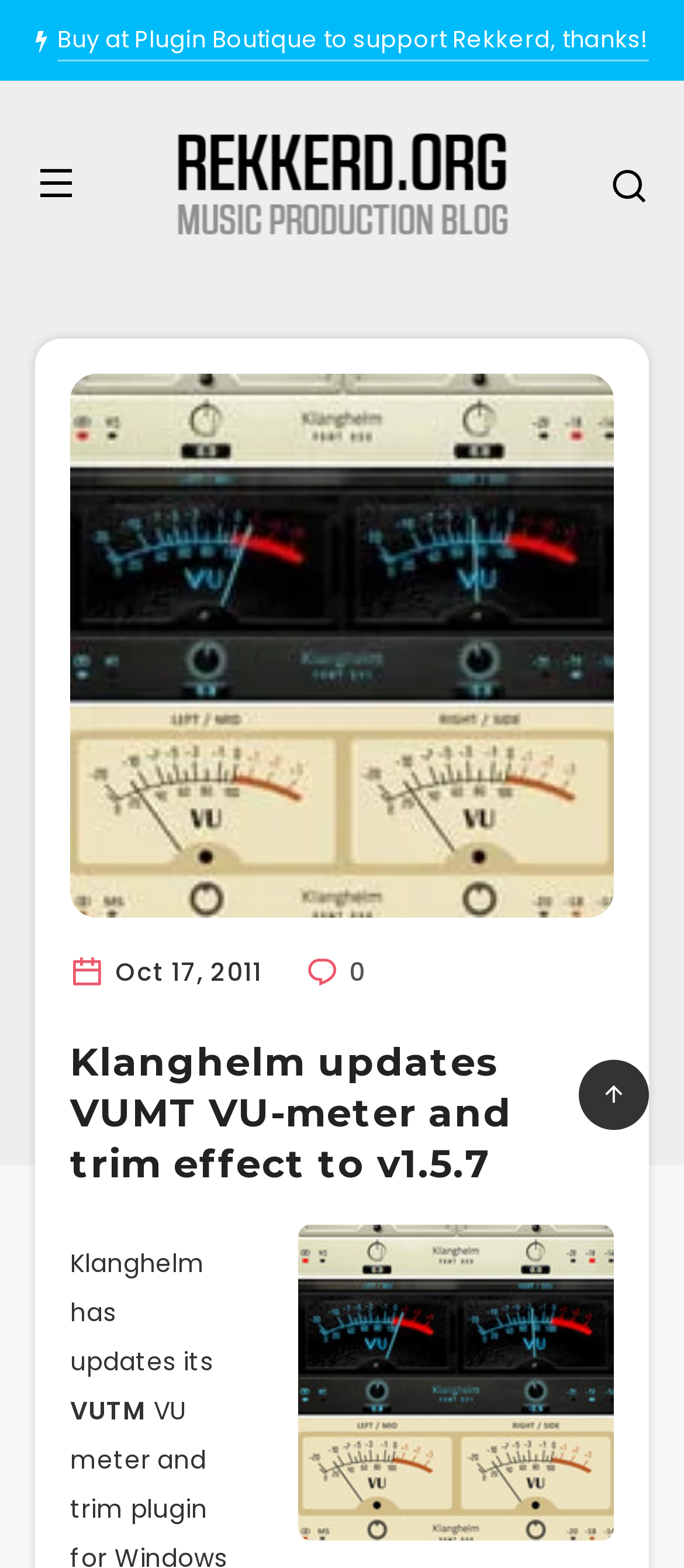What is the version of the updated plugin? Observe the screenshot and provide a one-word or short phrase answer.

v1.5.7